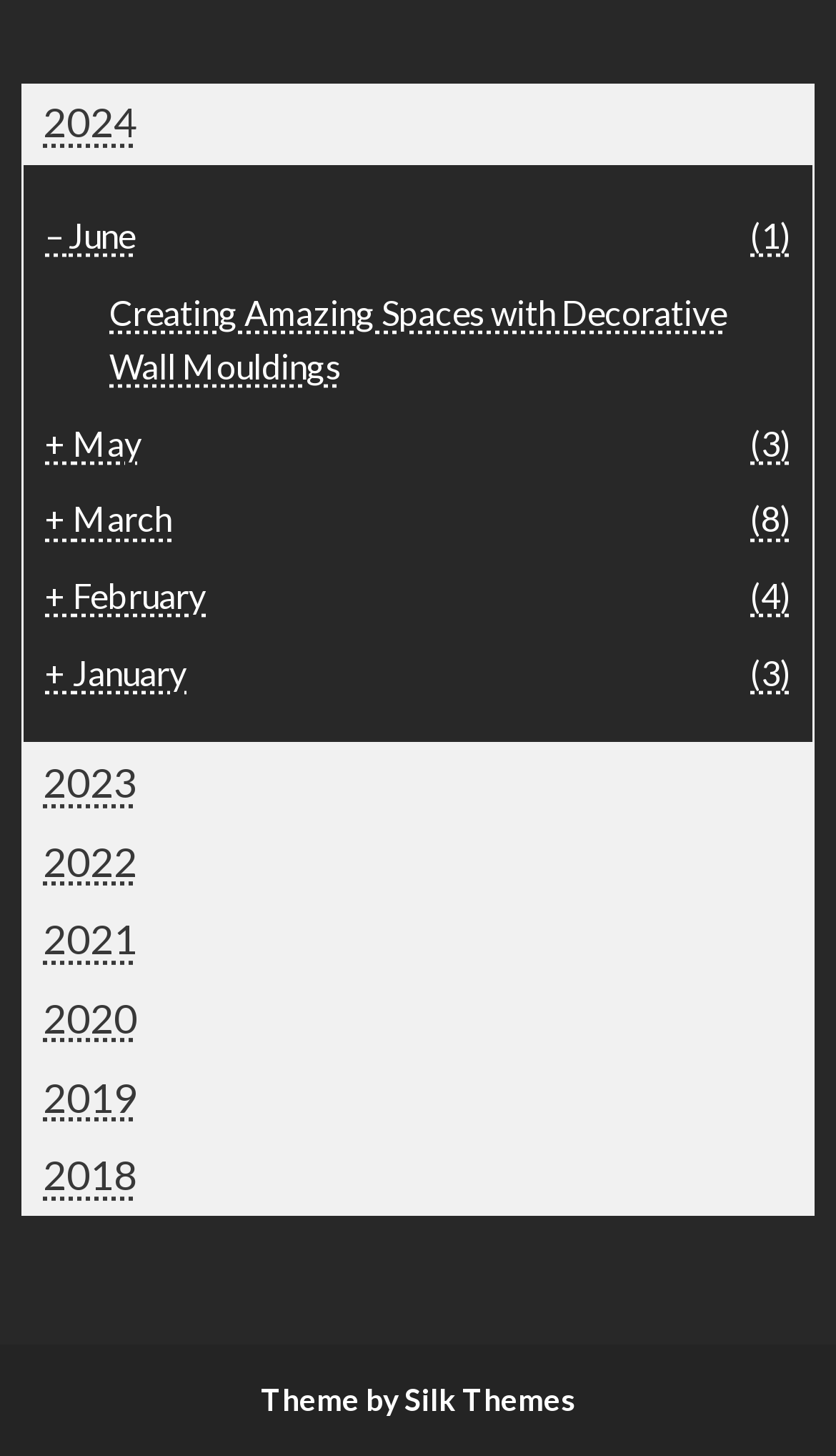Determine the bounding box coordinates of the clickable region to execute the instruction: "Browse June 2023 posts". The coordinates should be four float numbers between 0 and 1, denoted as [left, top, right, bottom].

[0.054, 0.143, 0.946, 0.181]